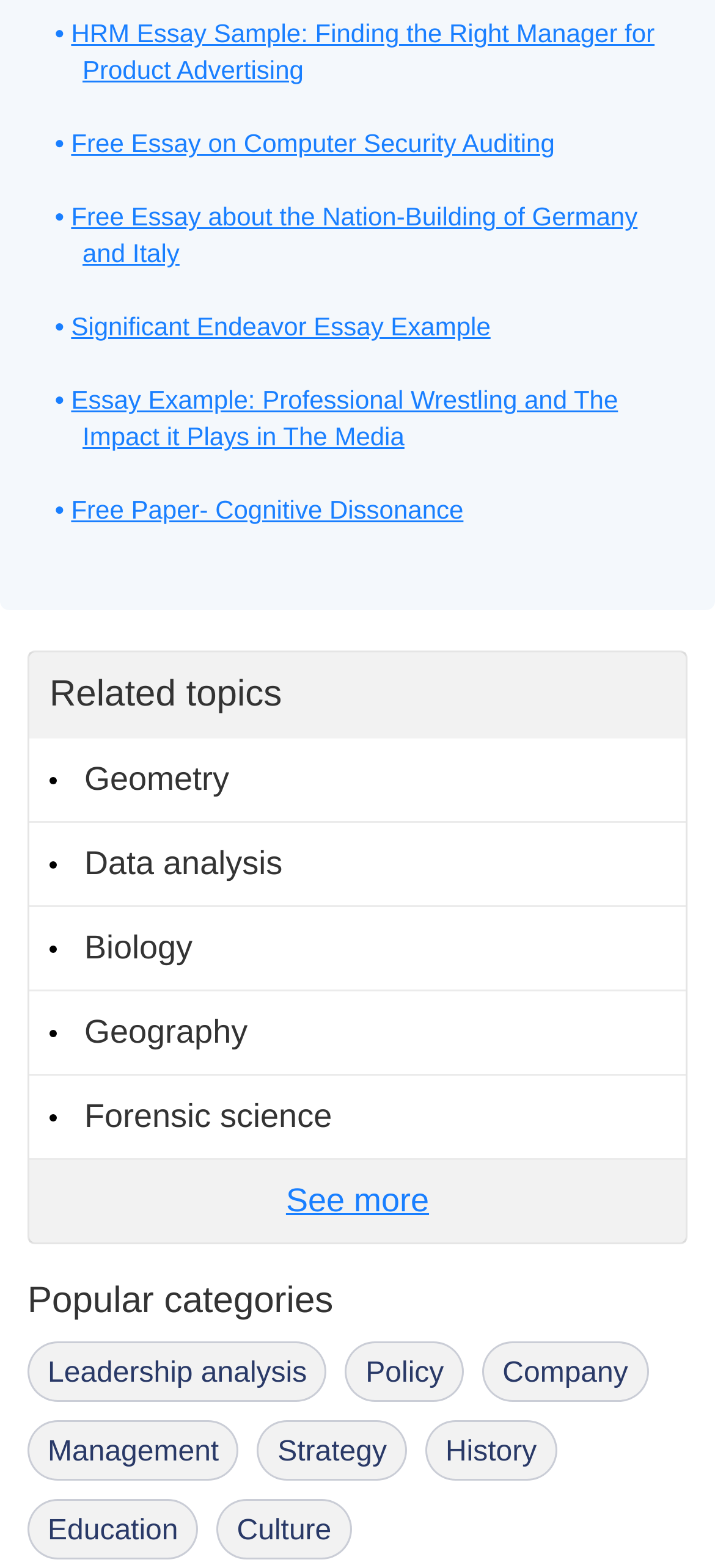Identify the bounding box coordinates of the part that should be clicked to carry out this instruction: "View HRM essay sample".

[0.099, 0.012, 0.916, 0.054]